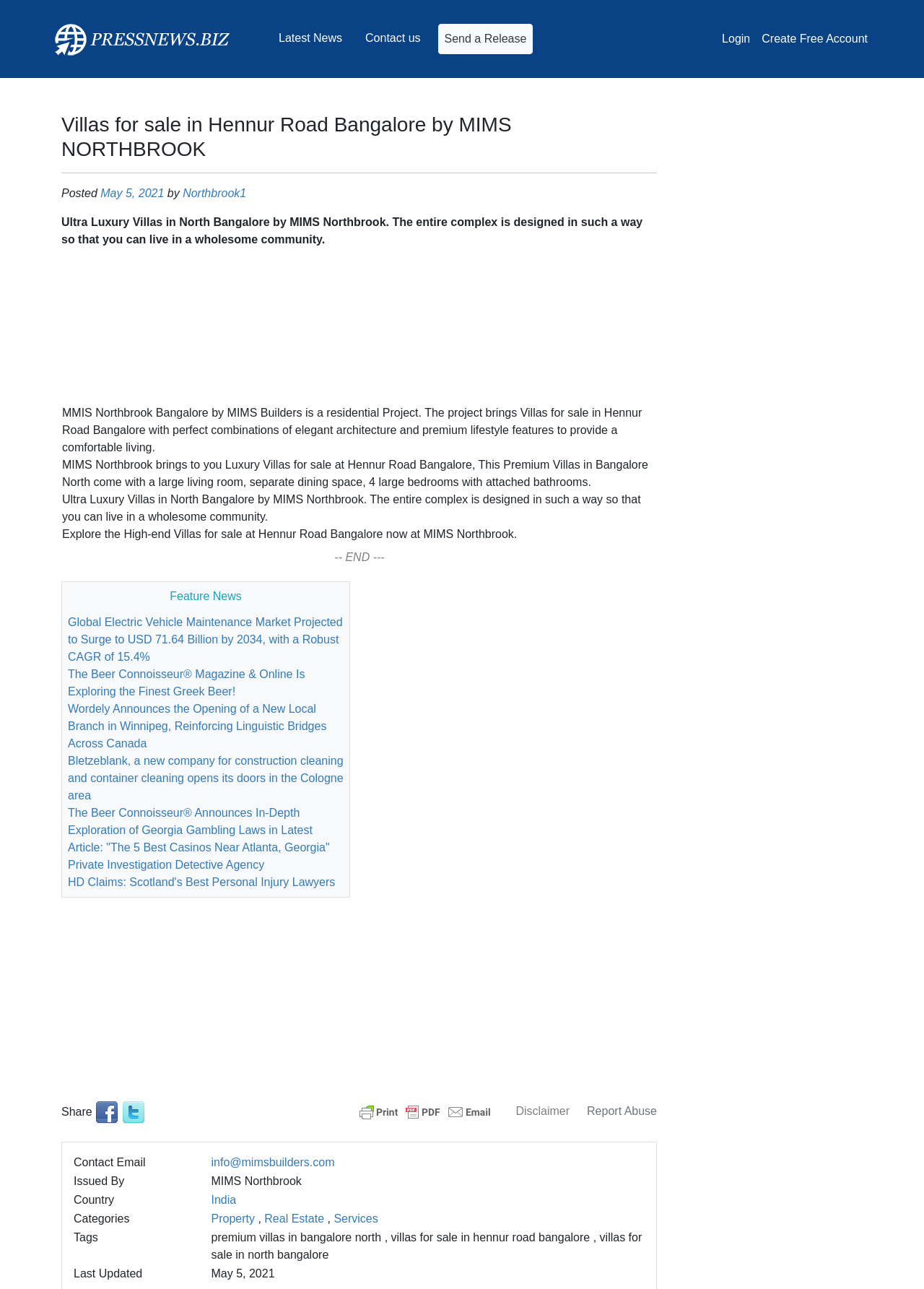Please provide a short answer using a single word or phrase for the question:
How many bedrooms do the villas have?

4